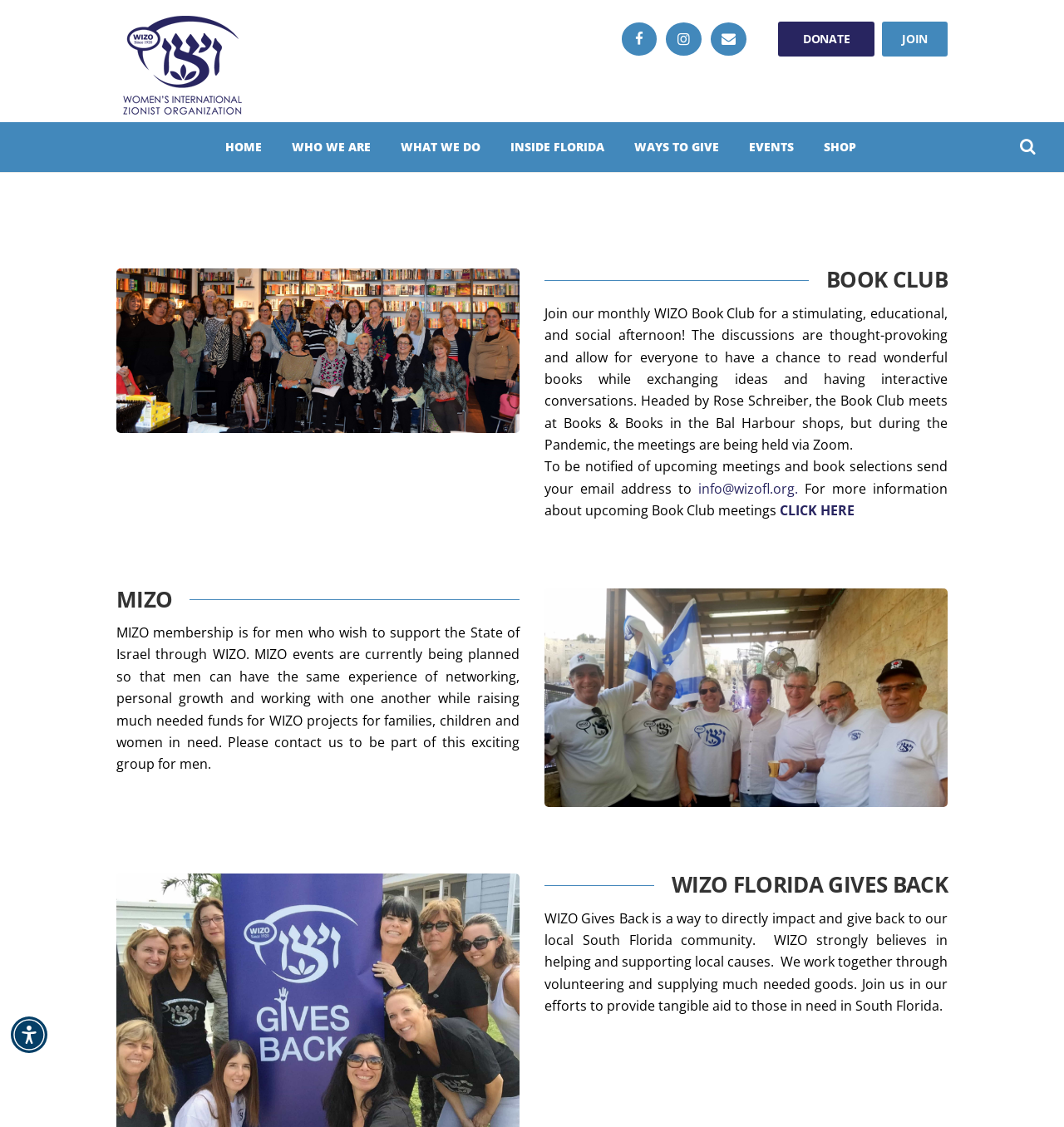What is the purpose of MIZO membership?
Using the image, provide a detailed and thorough answer to the question.

I found the answer by reading the text under the heading 'MIZO', which states 'MIZO membership is for men who wish to support the State of Israel through WIZO...'